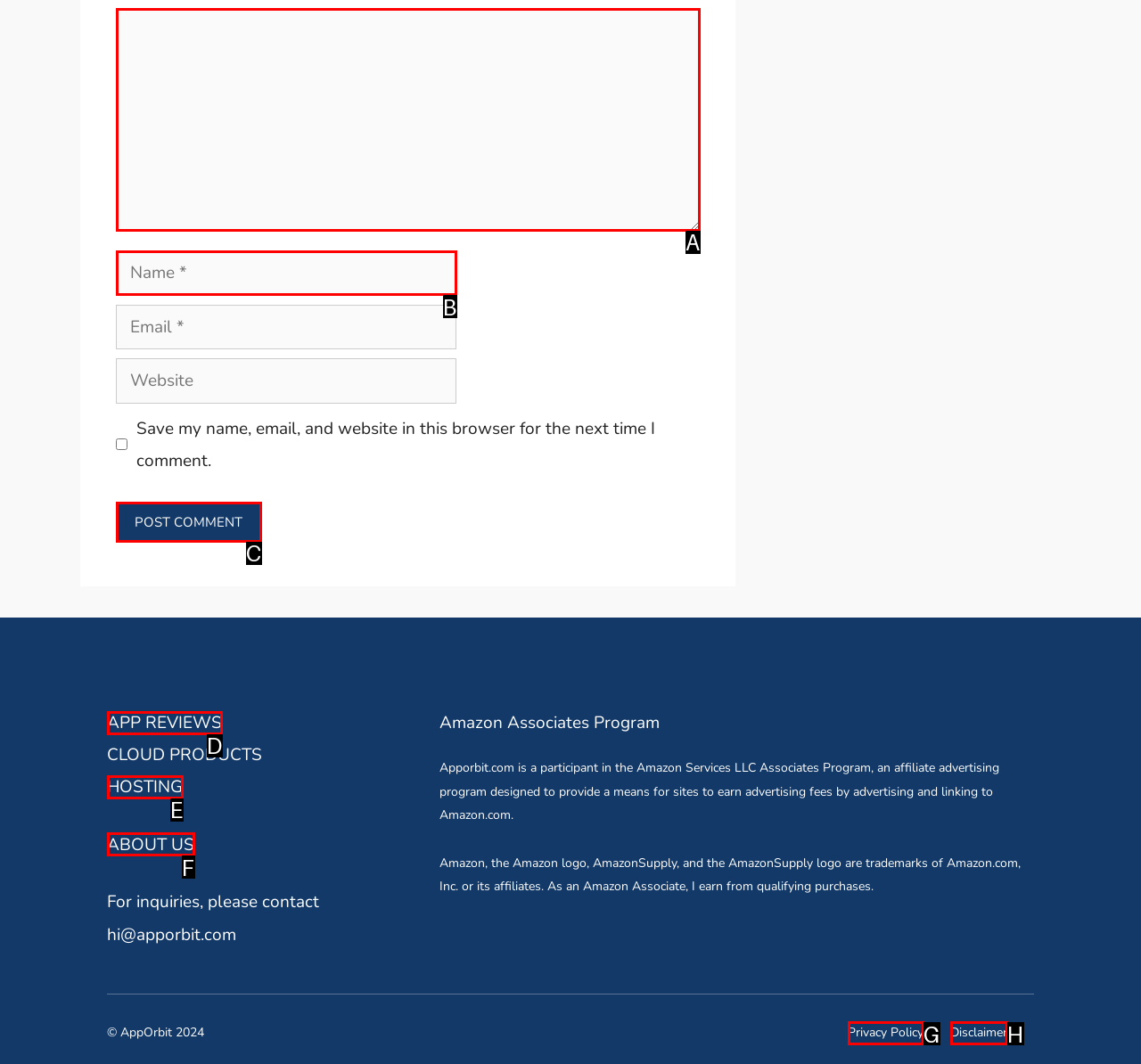Choose the UI element that best aligns with the description: App Reviews
Respond with the letter of the chosen option directly.

D